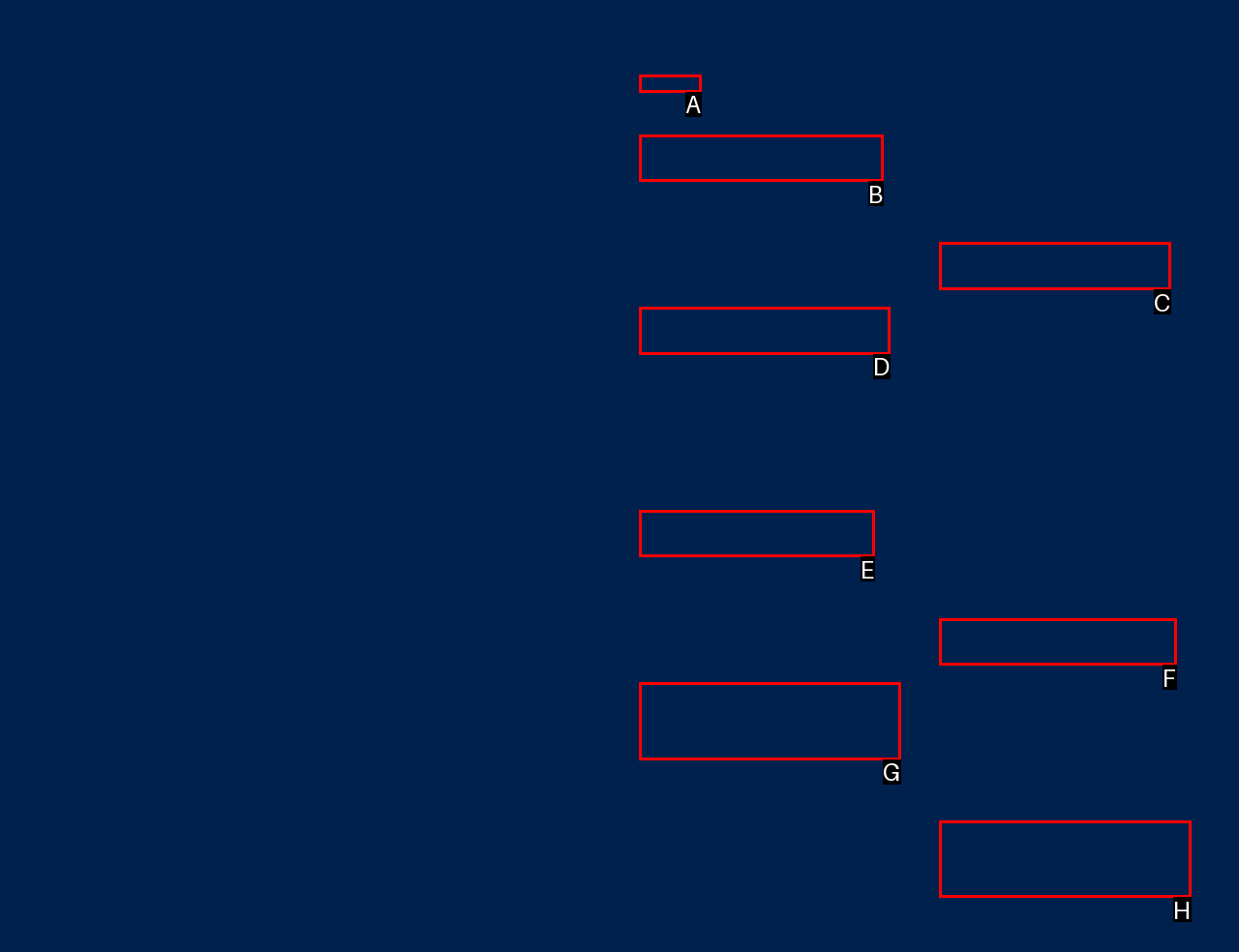To execute the task: Read about Politique, which one of the highlighted HTML elements should be clicked? Answer with the option's letter from the choices provided.

A